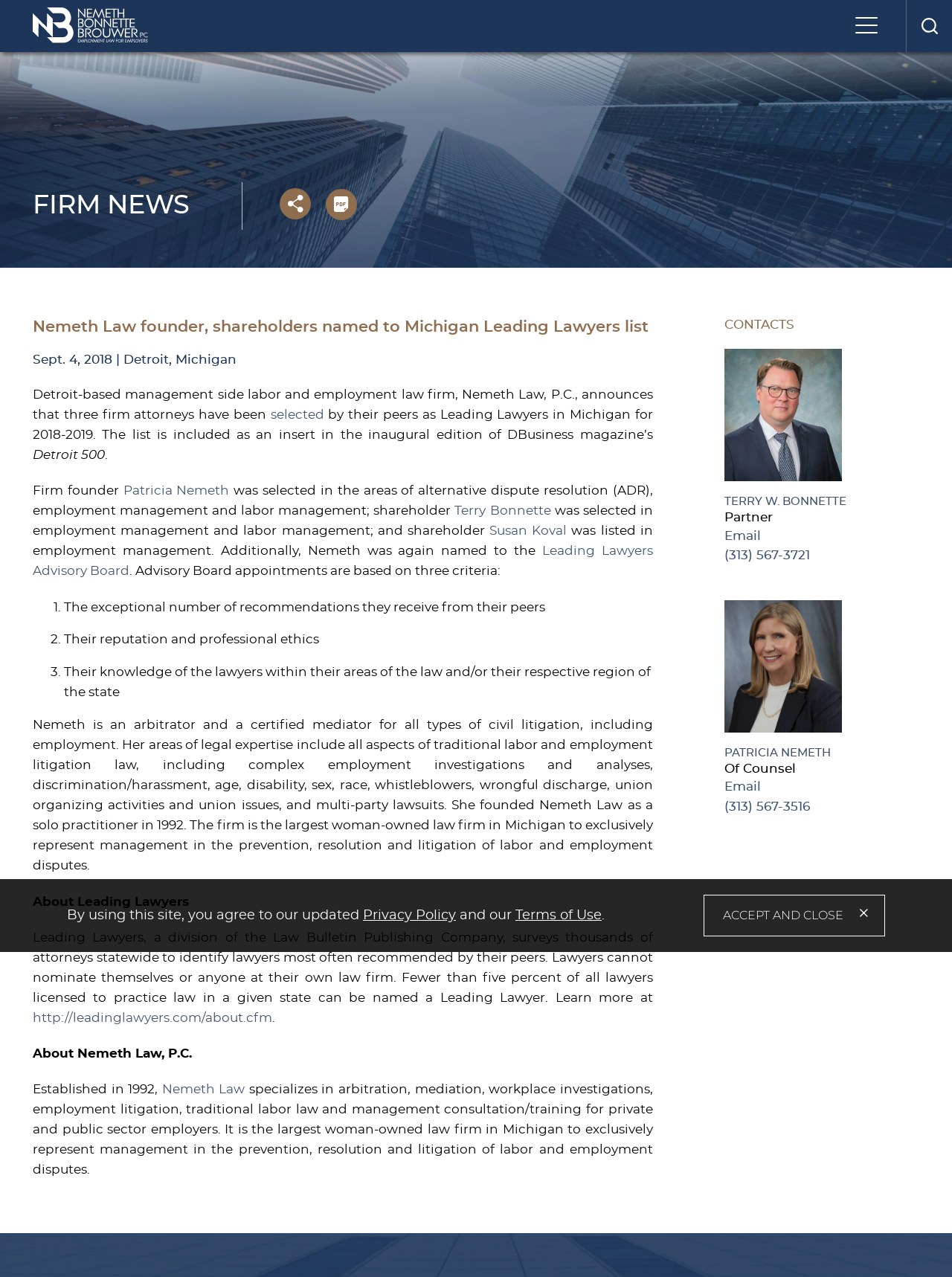Please determine the bounding box coordinates of the section I need to click to accomplish this instruction: "View the news about Ndërtimet e arkitektit monumental me origjinë shqiptare Sinanit".

None